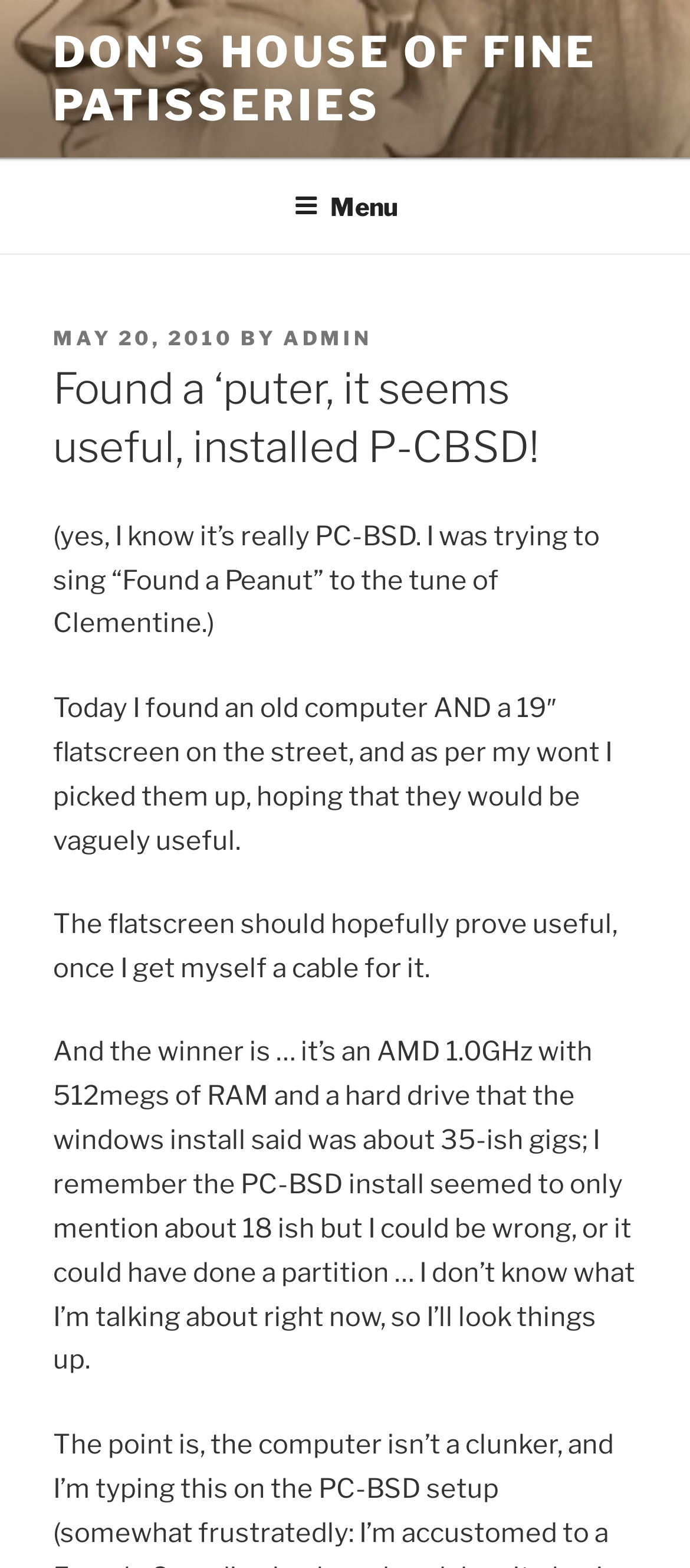What is the author of the post?
Look at the image and respond with a single word or a short phrase.

ADMIN